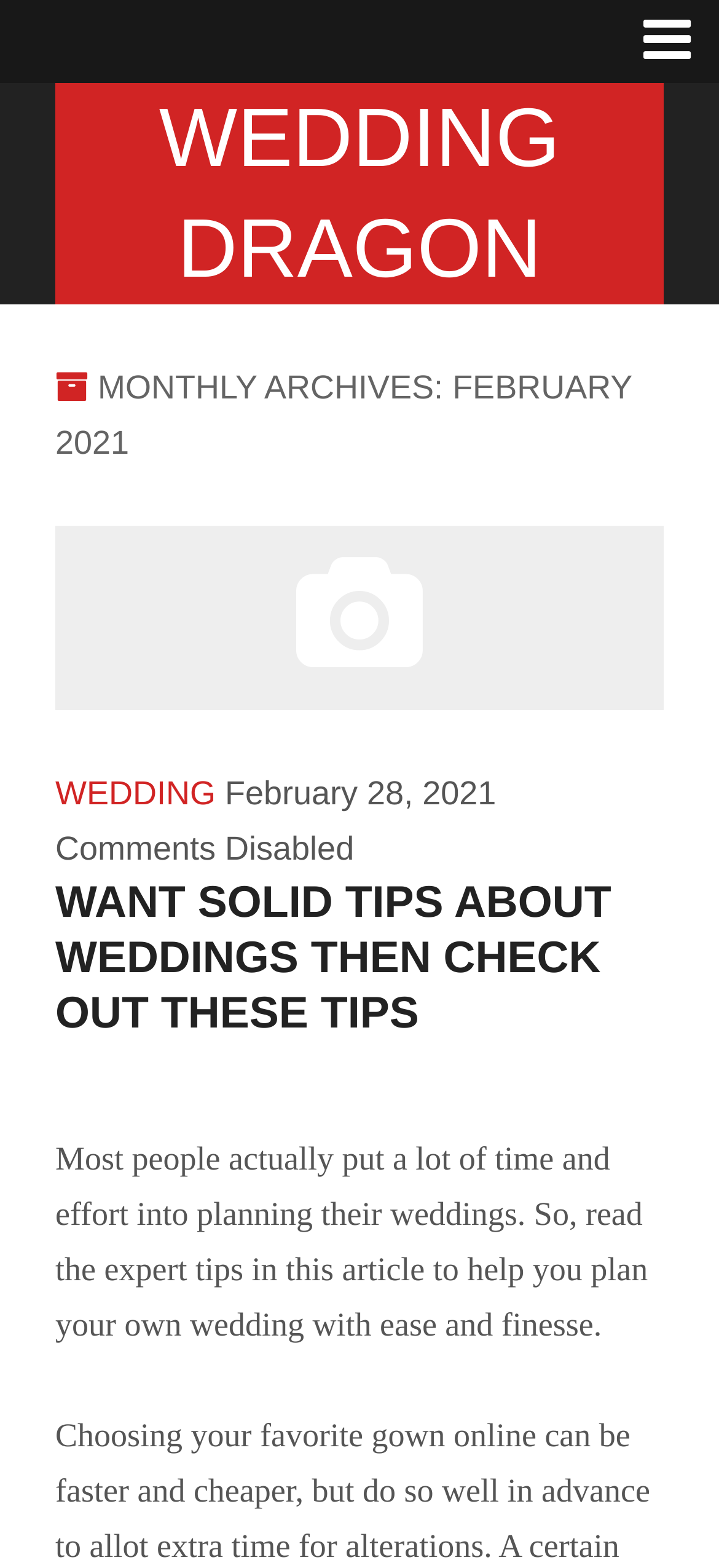Bounding box coordinates must be specified in the format (top-left x, top-left y, bottom-right x, bottom-right y). All values should be floating point numbers between 0 and 1. What are the bounding box coordinates of the UI element described as: Wedding

[0.077, 0.494, 0.3, 0.518]